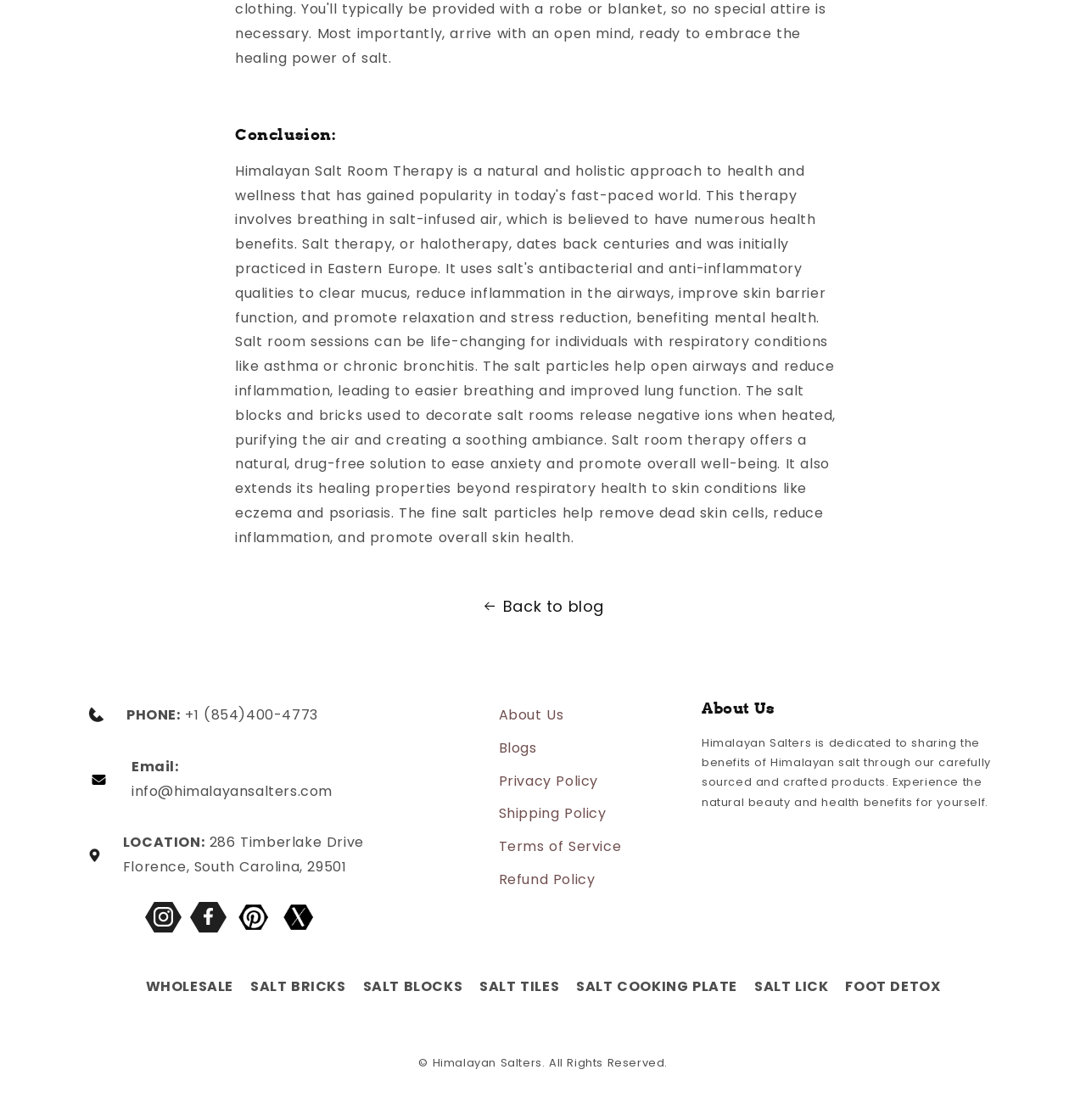Please identify the bounding box coordinates of the clickable area that will fulfill the following instruction: "Send an email to 'info@himalayansalters.com'". The coordinates should be in the format of four float numbers between 0 and 1, i.e., [left, top, right, bottom].

[0.121, 0.697, 0.306, 0.715]